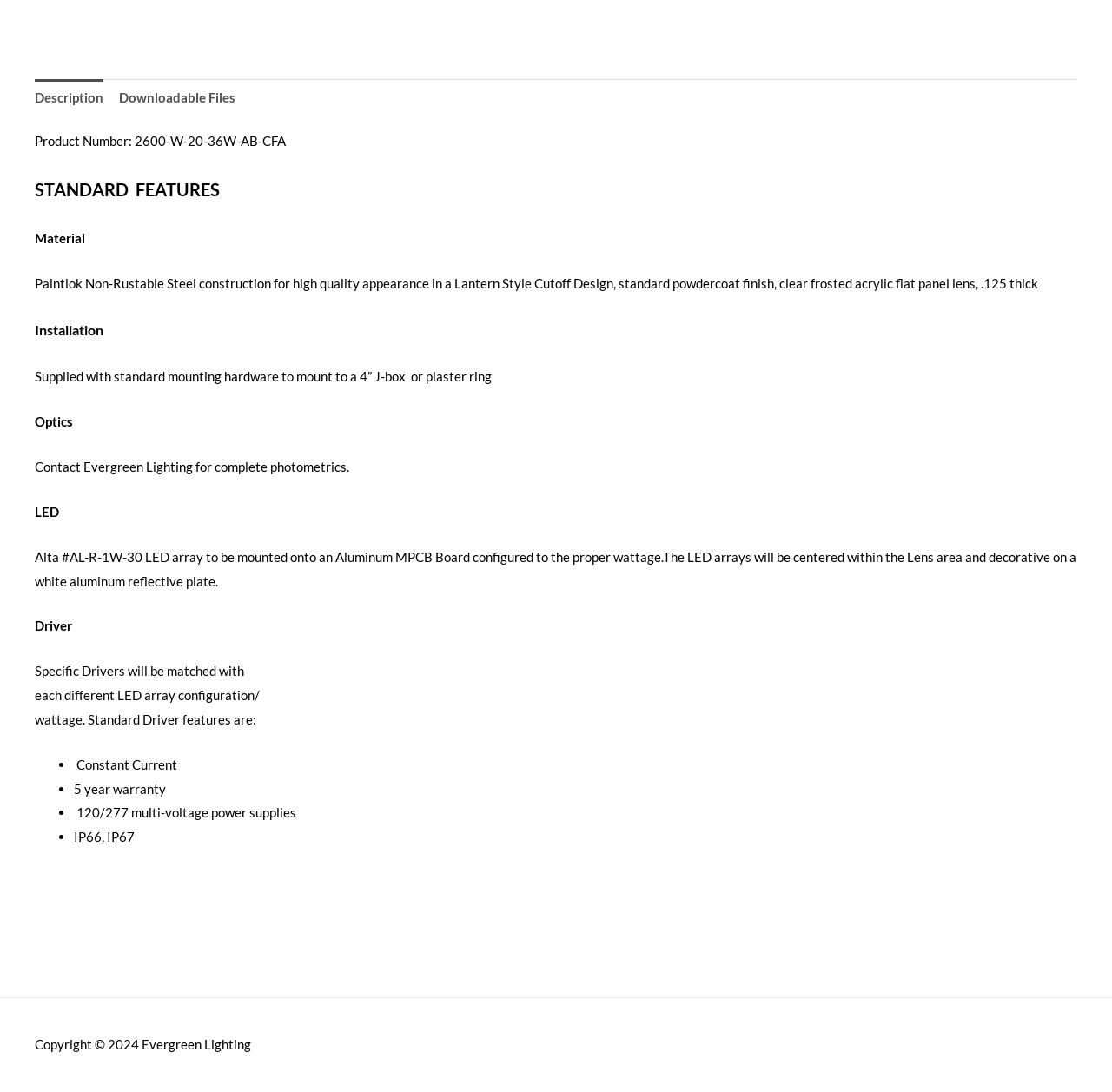Locate the UI element that matches the description Description in the webpage screenshot. Return the bounding box coordinates in the format (top-left x, top-left y, bottom-right x, bottom-right y), with values ranging from 0 to 1.

[0.031, 0.073, 0.093, 0.107]